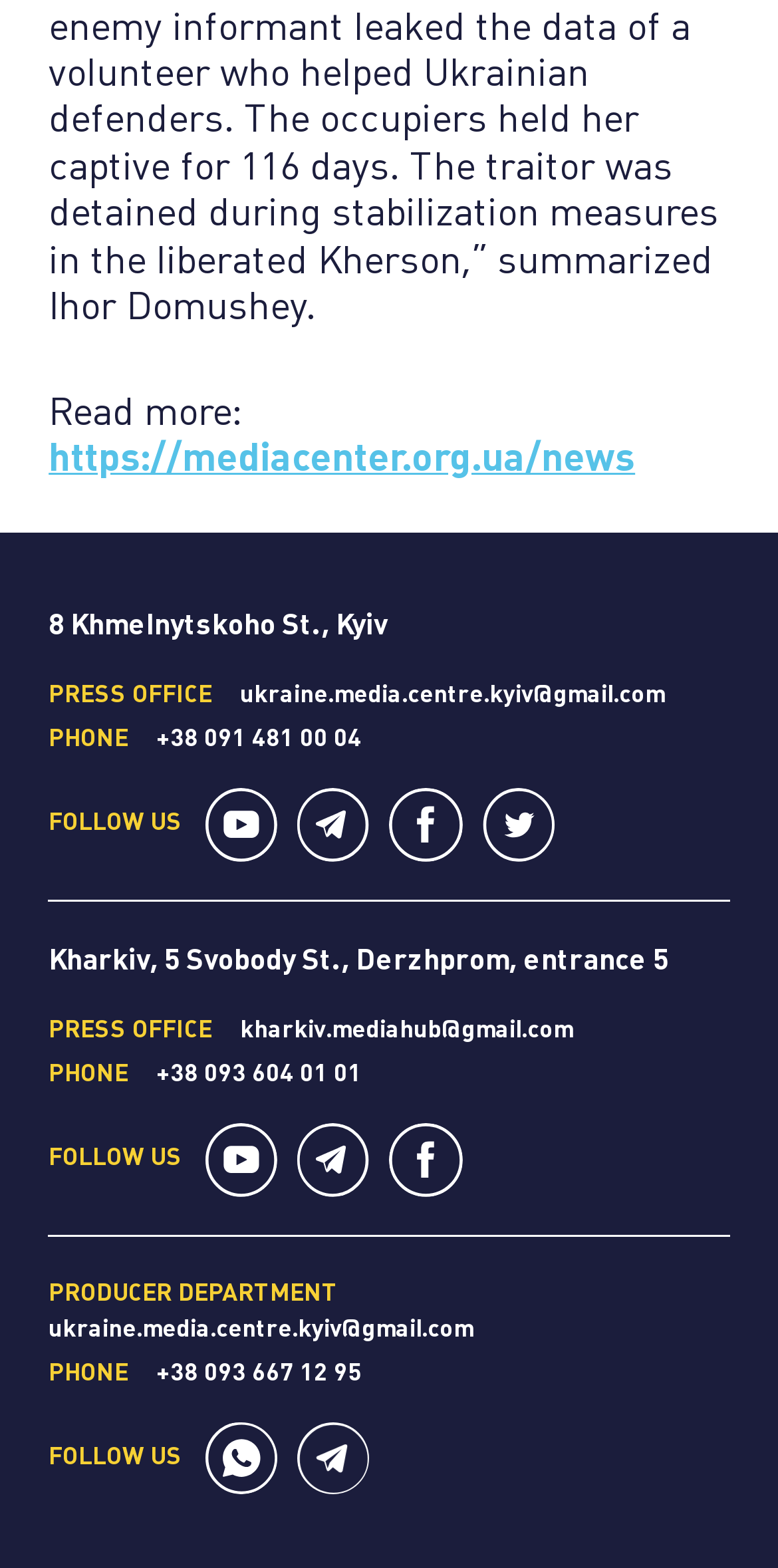From the webpage screenshot, predict the bounding box coordinates (top-left x, top-left y, bottom-right x, bottom-right y) for the UI element described here: +38 093 604 01 01

[0.201, 0.678, 0.465, 0.694]